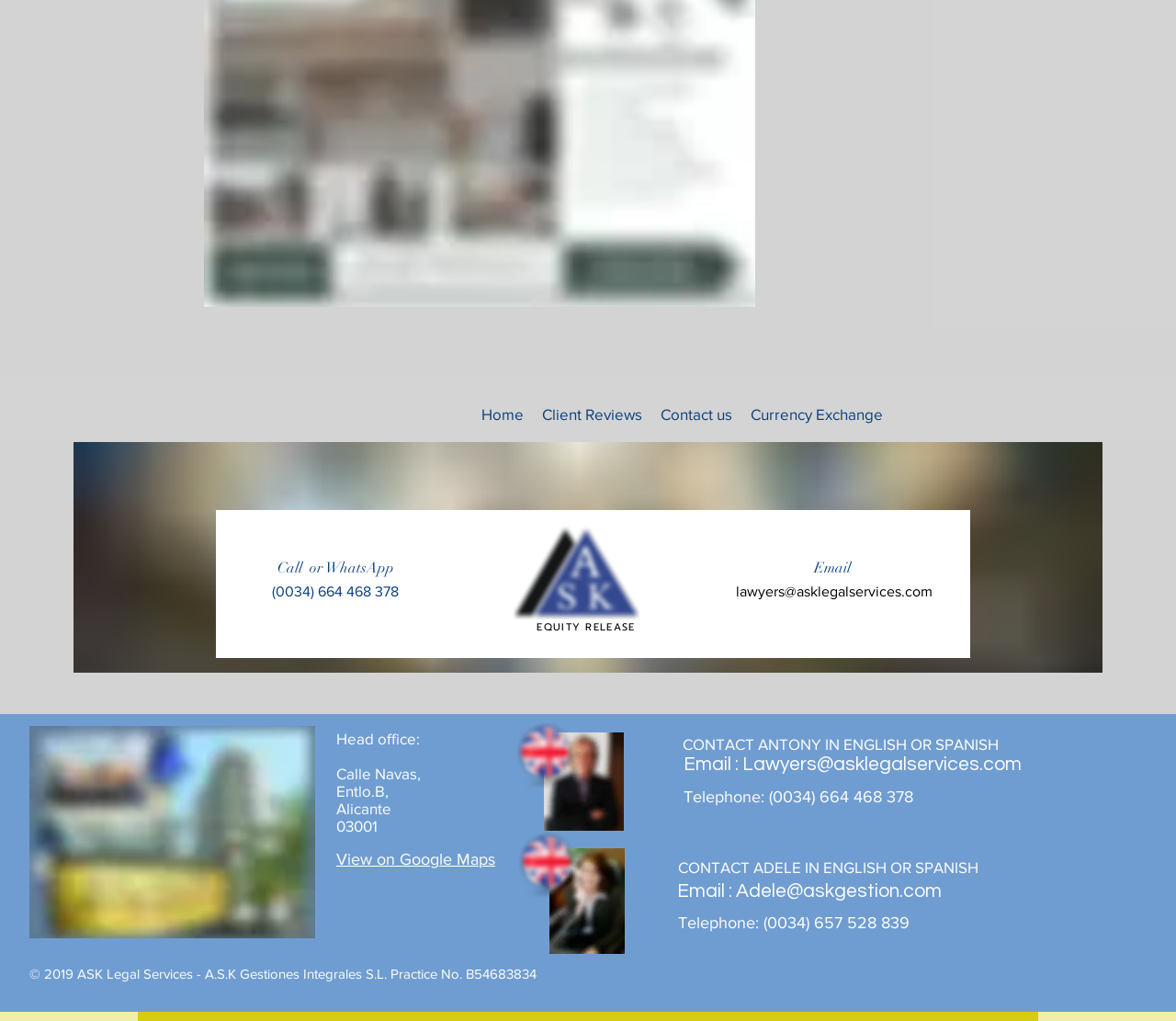Carefully observe the image and respond to the question with a detailed answer:
What is the address of the head office?

The address of the head office can be found in the middle of the webpage, where it says 'Head office:' followed by the address 'Calle Navas, Entlo.B, Alicante 03001'. This is likely the physical location of the law firm.